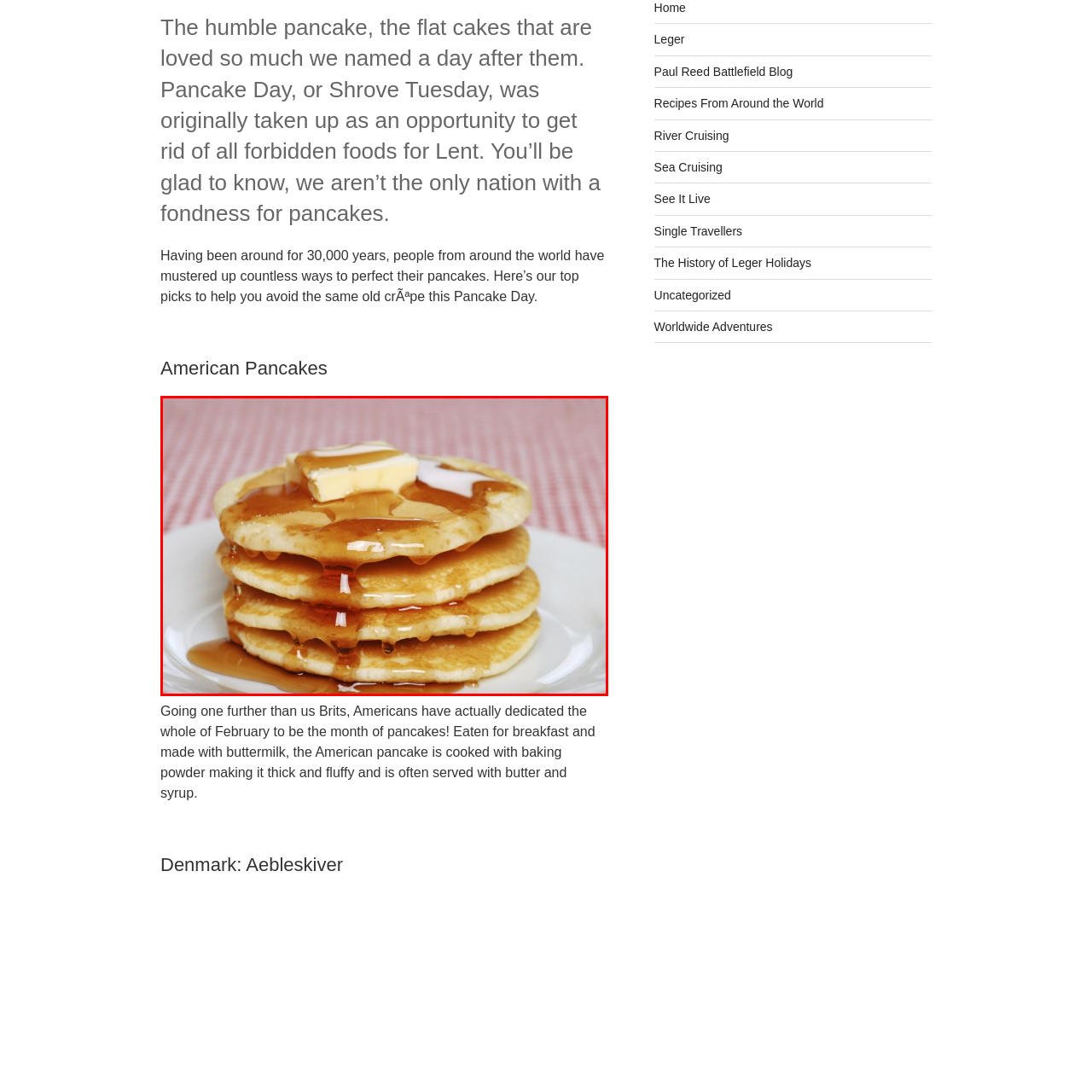Provide a detailed narrative of the image inside the red-bordered section.

Indulge in the delightful sight of a stack of American pancakes, perfectly layered and glistening with syrup. Topped with a pat of melting butter, these fluffy pancakes are a breakfast favorite, embodying comfort and warmth. Known for their thickness and airy texture, American pancakes are often made with buttermilk and baking powder, resulting in a delightful rise. This image captures their inviting golden-brown hue against a charming red checkered backdrop, evoking feelings of cozy mornings and delicious breakfasts. Whether enjoyed with maple syrup or a variety of toppings, this dish truly celebrates the joy of Pancake Day, a time when people come together to savor these beloved flat cakes.